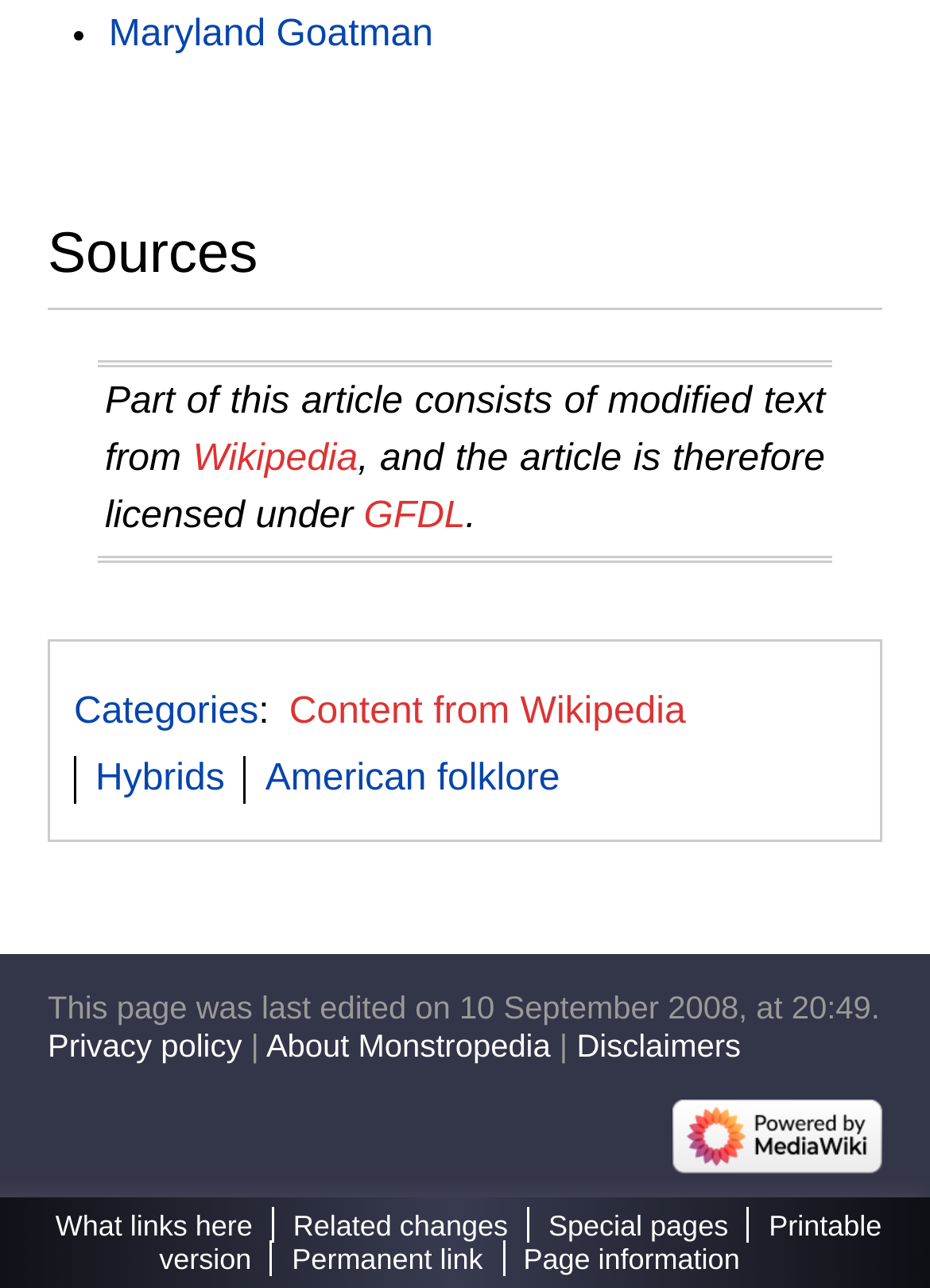What is the software used to power the website?
Could you please answer the question thoroughly and with as much detail as possible?

The question asks for the software used to power the website, which can be found in the link element with the text 'Powered by MediaWiki' at the bottom of the webpage.